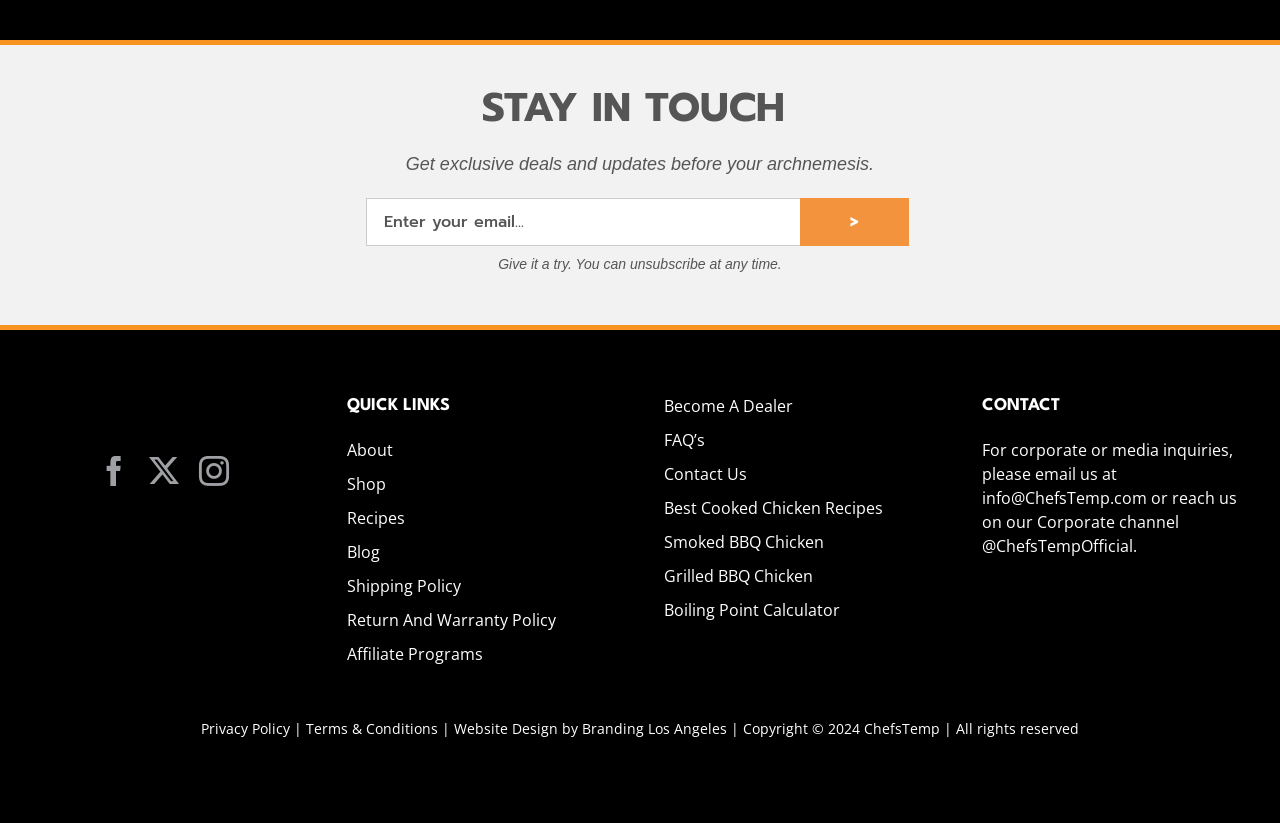Can you find the bounding box coordinates of the area I should click to execute the following instruction: "Read about shipping policy"?

[0.271, 0.697, 0.481, 0.726]